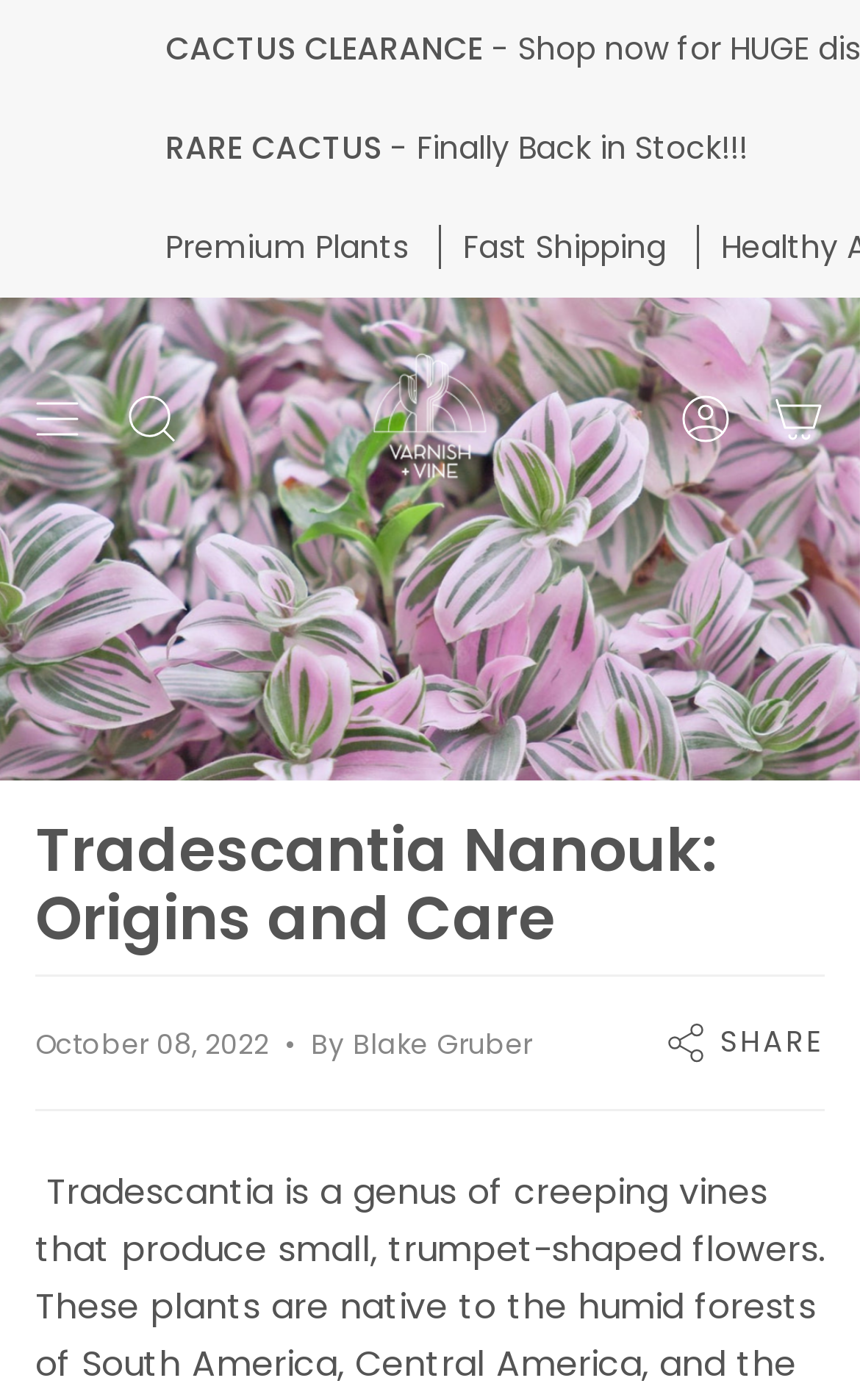Provide your answer in a single word or phrase: 
What is the name of the website?

Varnish + Vine